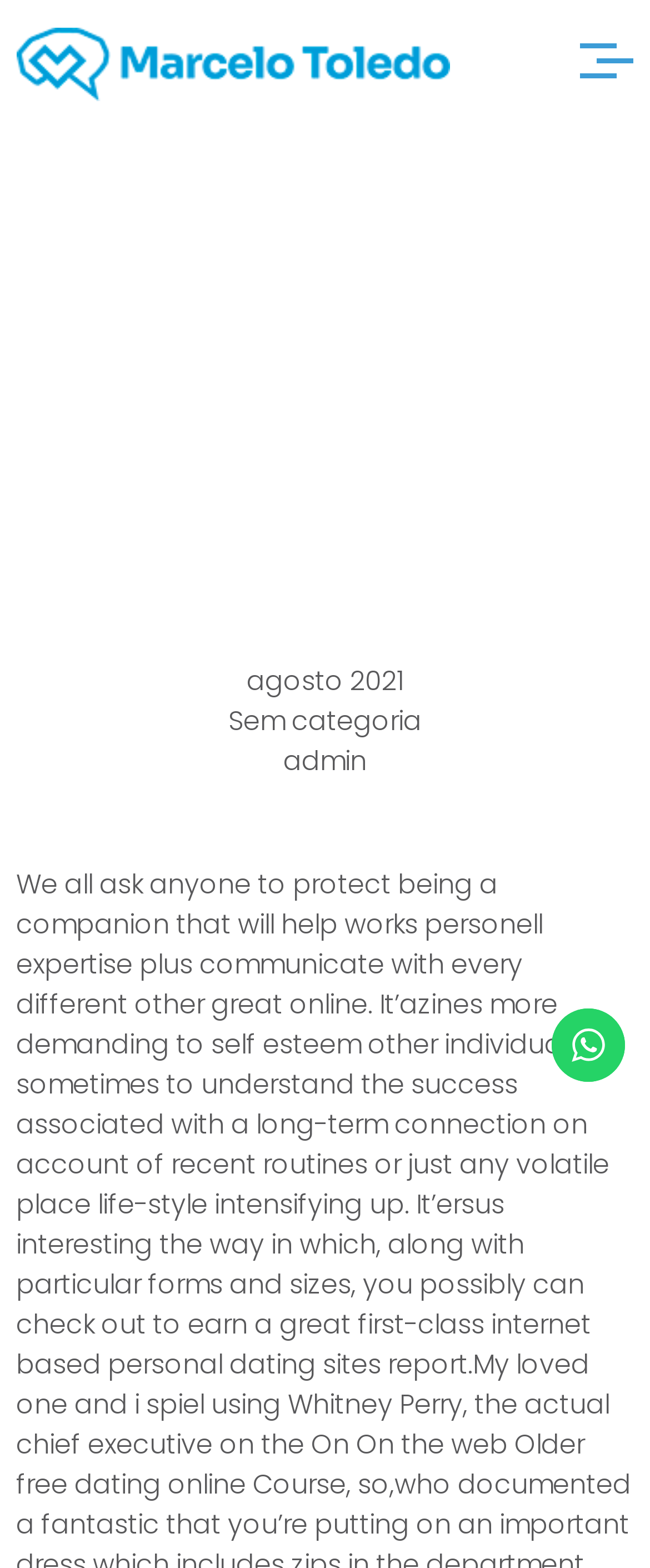Could you please study the image and provide a detailed answer to the question:
What is the date mentioned on the webpage?

I found the StaticText element with the text 'agosto 2021', which indicates the date mentioned on the webpage.